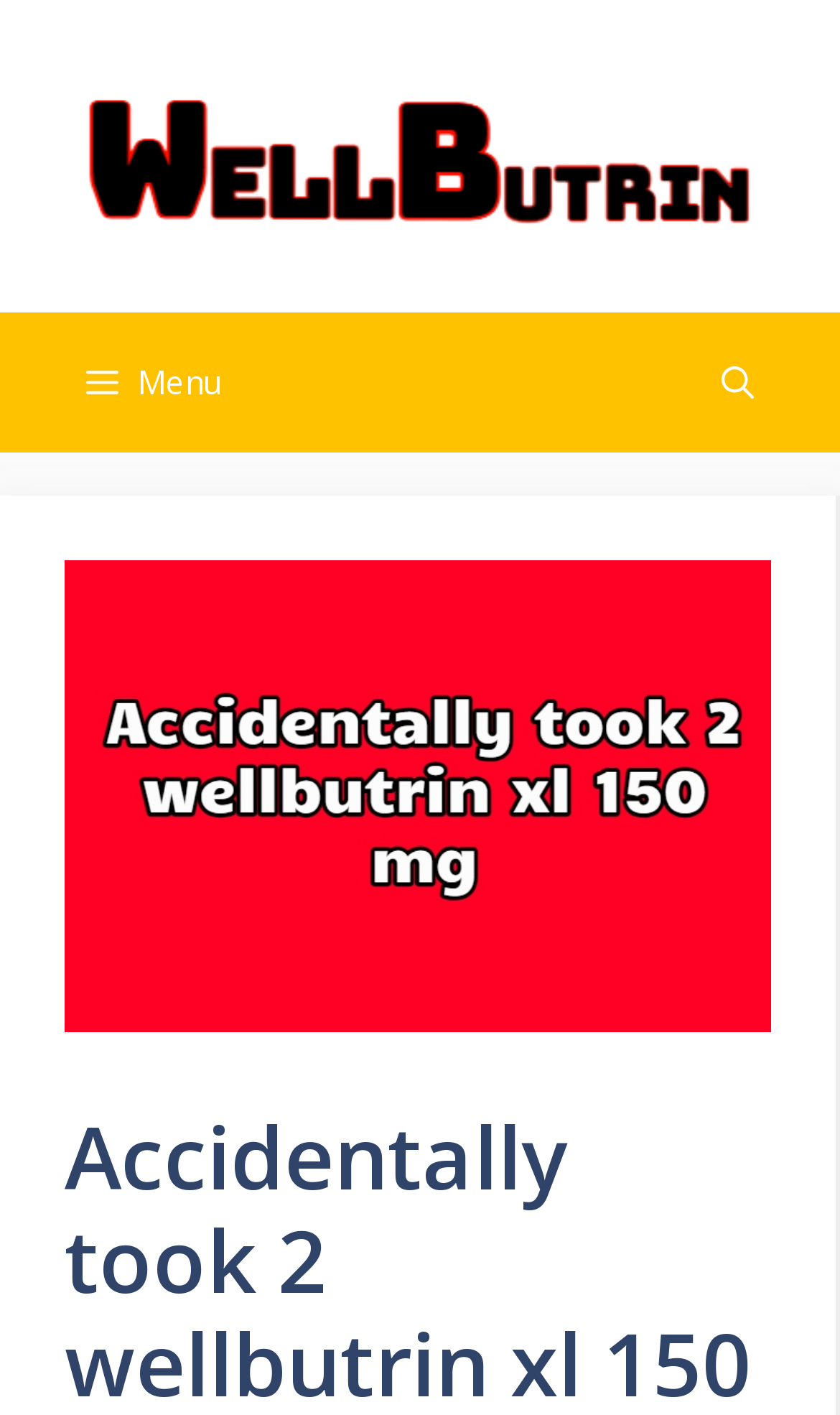Provide the bounding box coordinates of the HTML element described by the text: "aria-label="Open search"".

[0.808, 0.221, 0.949, 0.32]